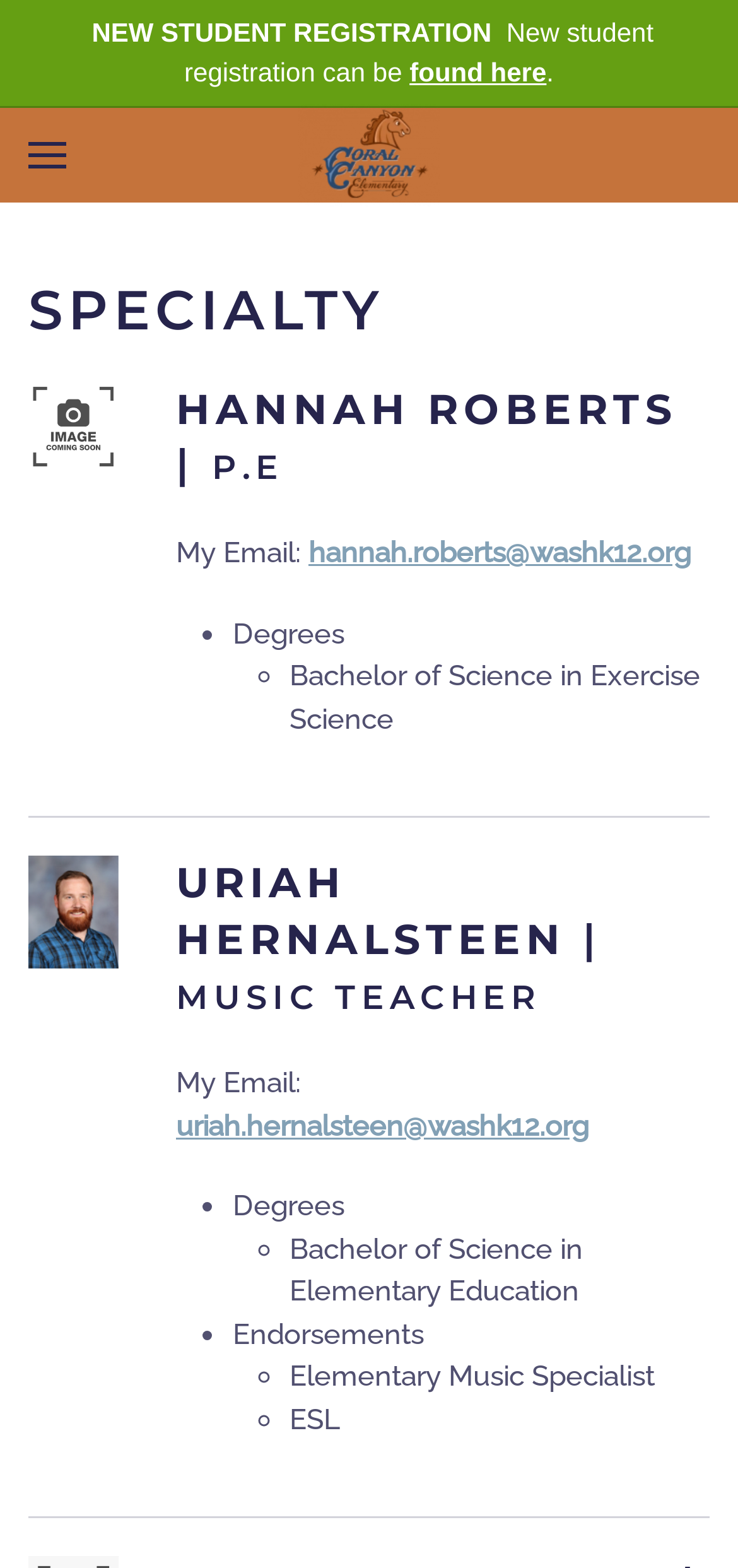Bounding box coordinates must be specified in the format (top-left x, top-left y, bottom-right x, bottom-right y). All values should be floating point numbers between 0 and 1. What are the bounding box coordinates of the UI element described as: hannah.roberts@washk12.org

[0.418, 0.342, 0.936, 0.363]